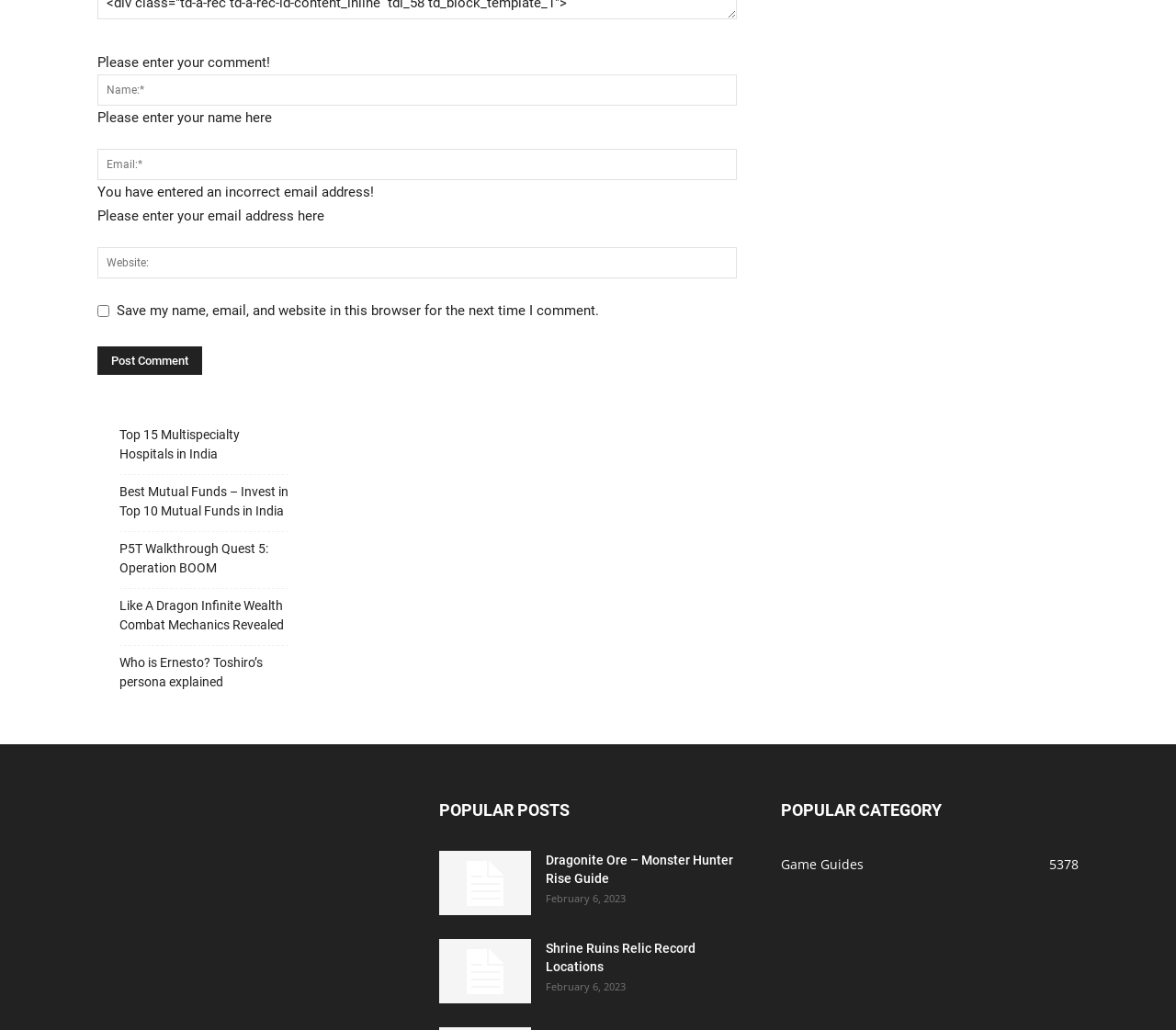What type of content is listed under 'POPULAR POSTS'?
Answer the question with detailed information derived from the image.

The section 'POPULAR POSTS' lists several links with headings, such as 'Dragonite Ore – Monster Hunter Rise Guide' and 'Shrine Ruins Relic Record Locations', which suggest that the content is related to game guides.